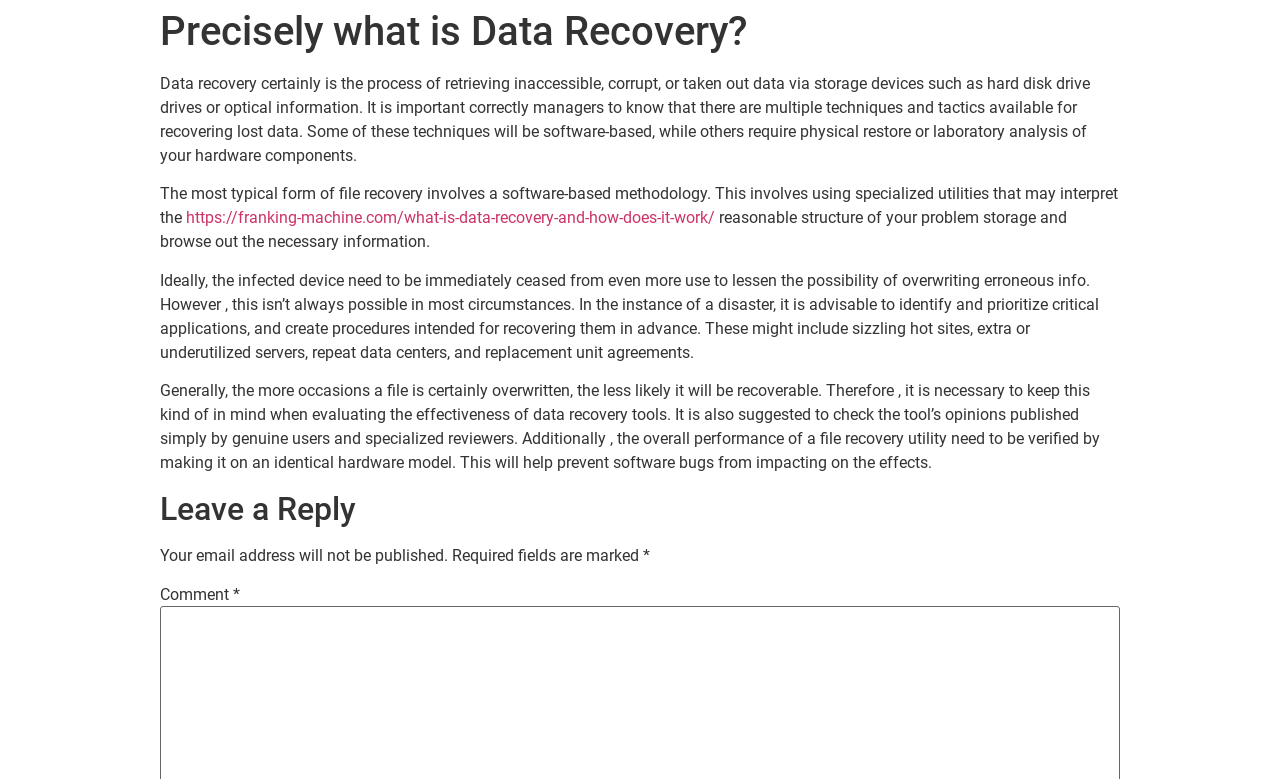Could you identify the text that serves as the heading for this webpage?

Precisely what is Data Recovery?